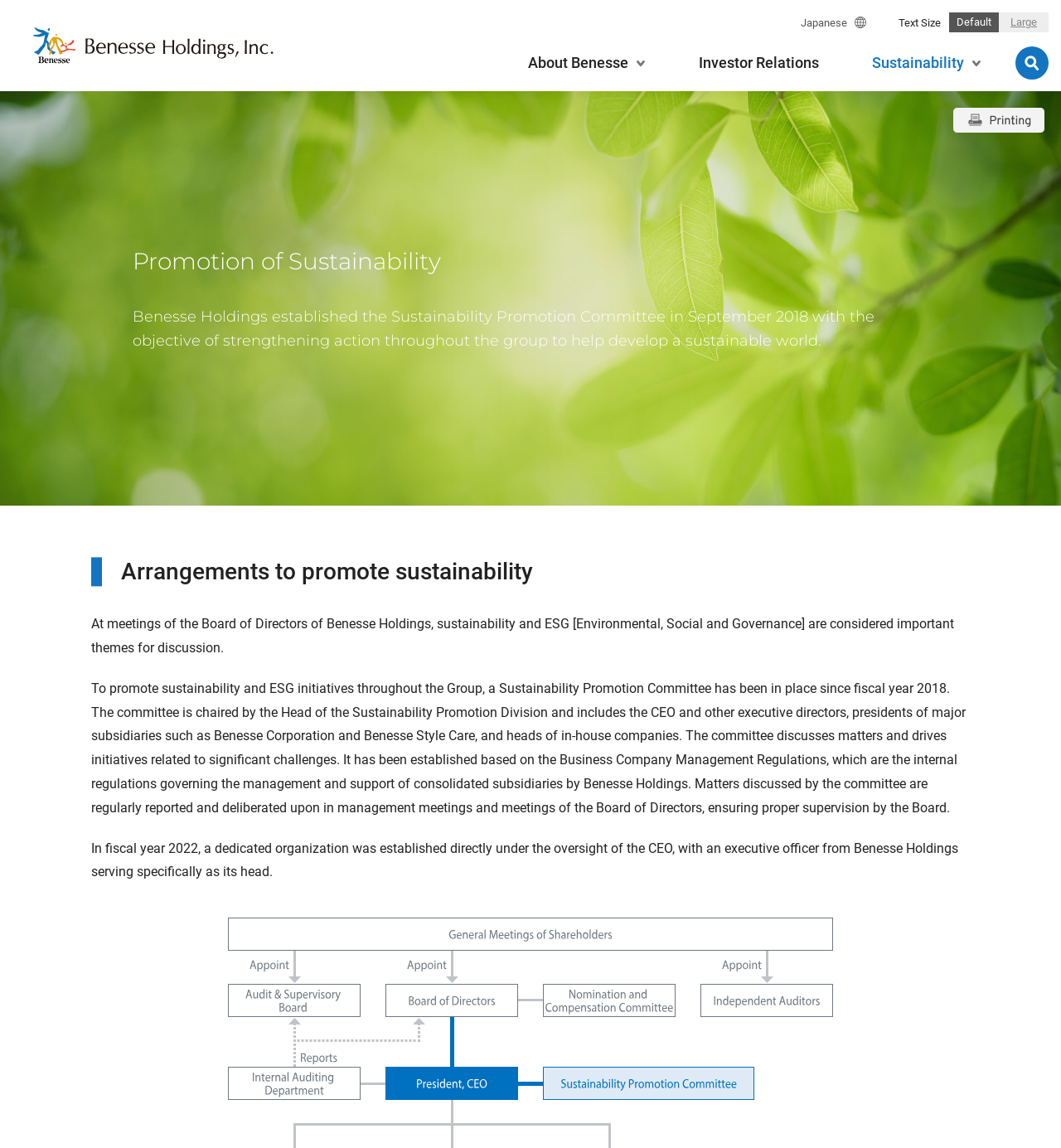Locate the bounding box coordinates of the element I should click to achieve the following instruction: "Type the keyword".

[0.164, 0.123, 0.836, 0.173]